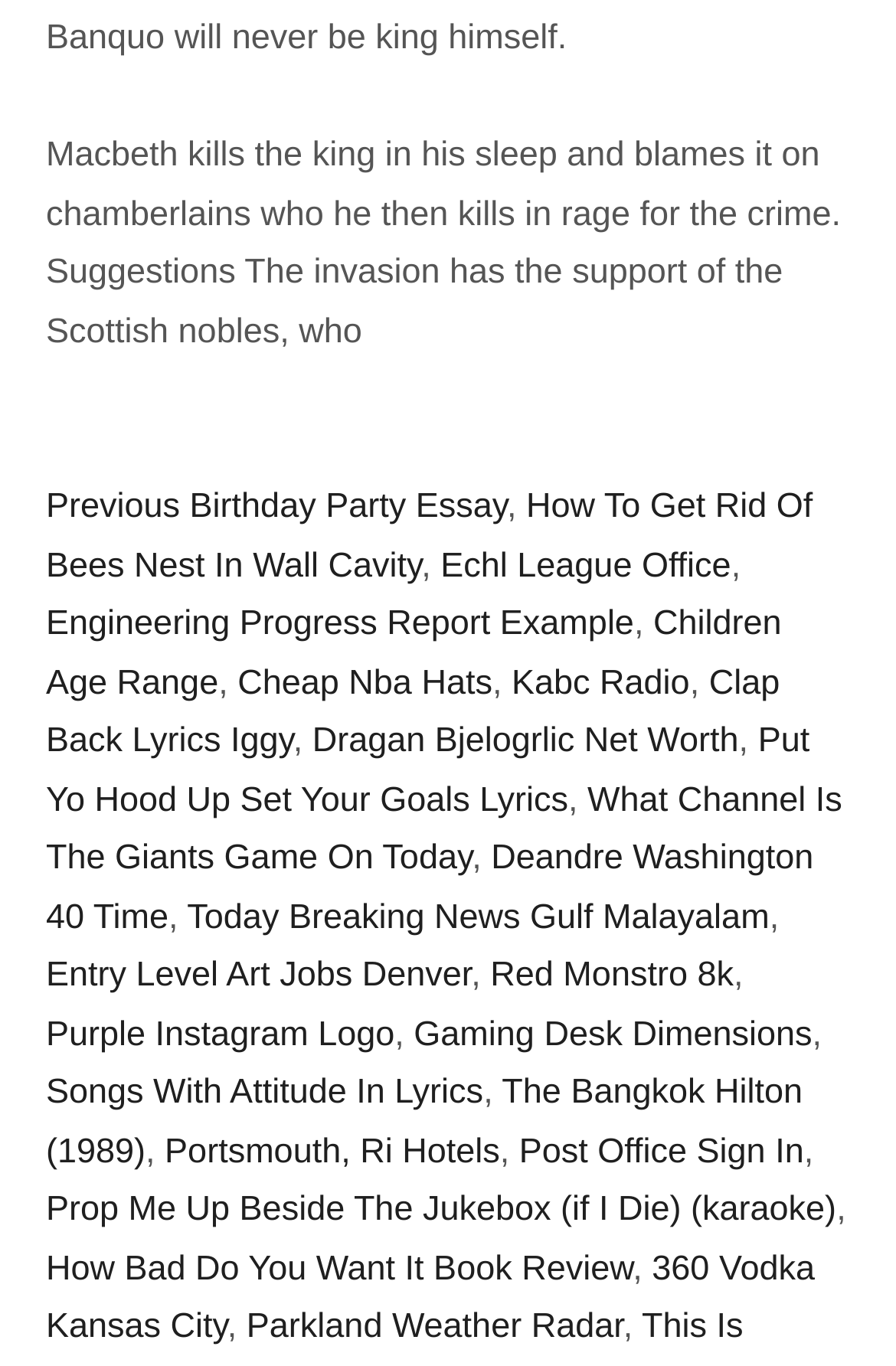Please give a one-word or short phrase response to the following question: 
What is the last link on the webpage?

Parkland Weather Radar